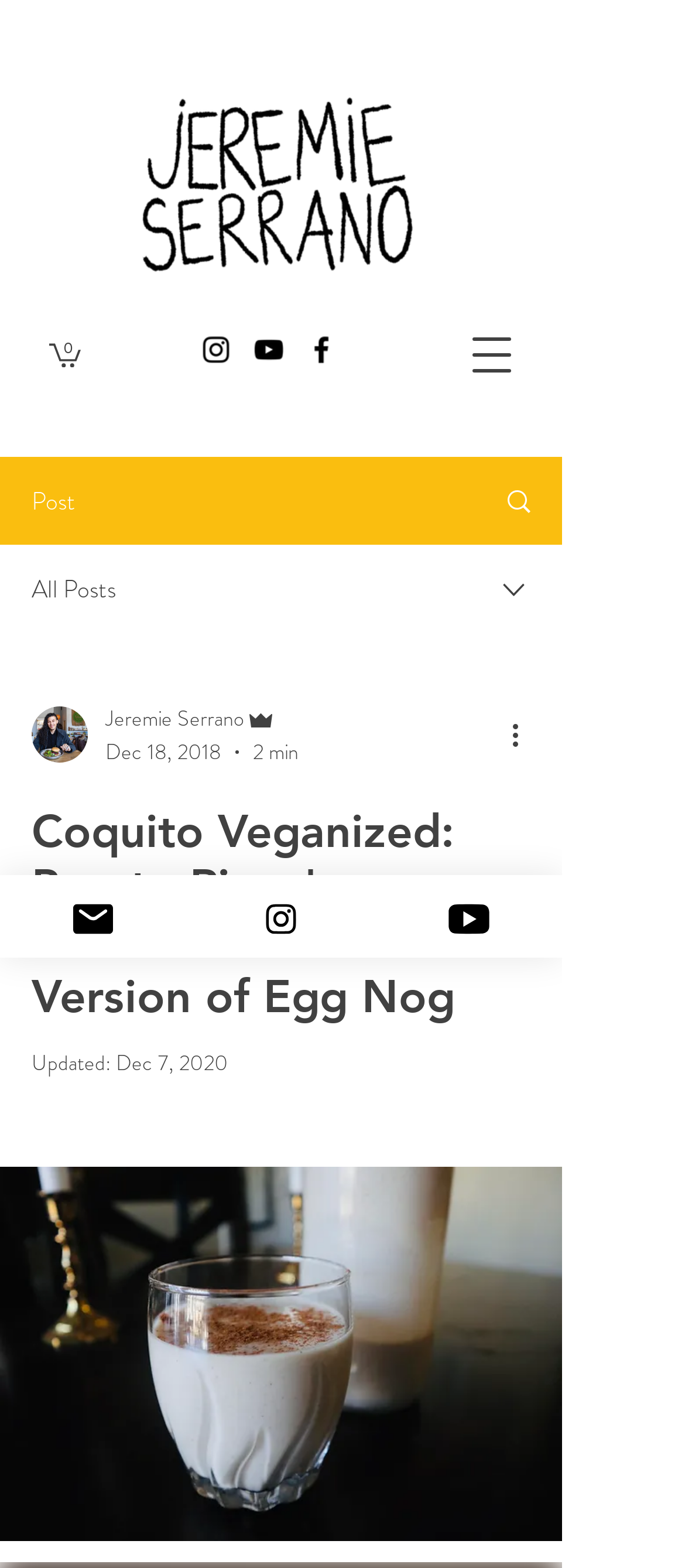Please identify the bounding box coordinates of the element that needs to be clicked to execute the following command: "View writer's profile". Provide the bounding box using four float numbers between 0 and 1, formatted as [left, top, right, bottom].

[0.046, 0.451, 0.128, 0.486]